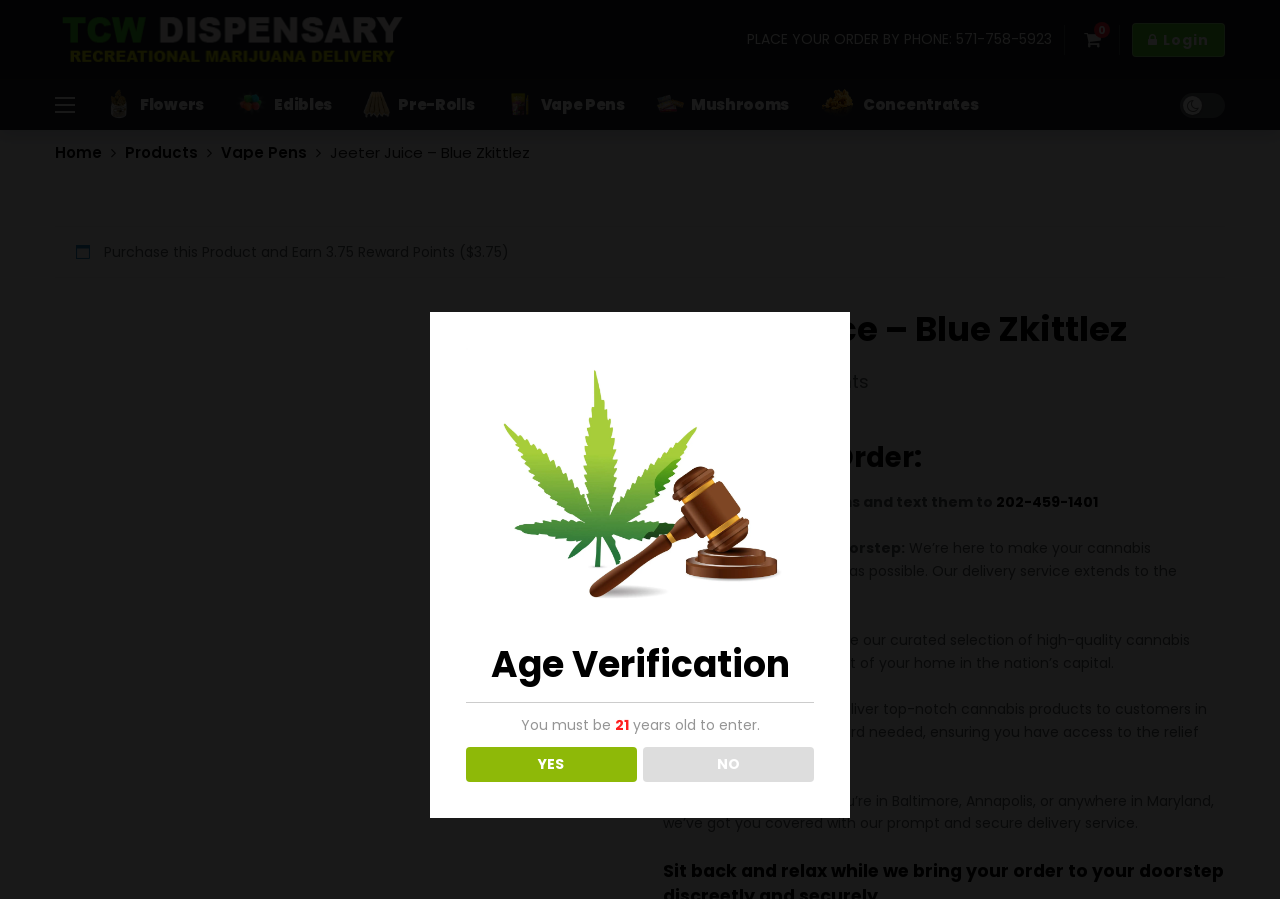Please locate the bounding box coordinates of the element's region that needs to be clicked to follow the instruction: "Select the Flowers option". The bounding box coordinates should be provided as four float numbers between 0 and 1, i.e., [left, top, right, bottom].

[0.07, 0.089, 0.171, 0.145]